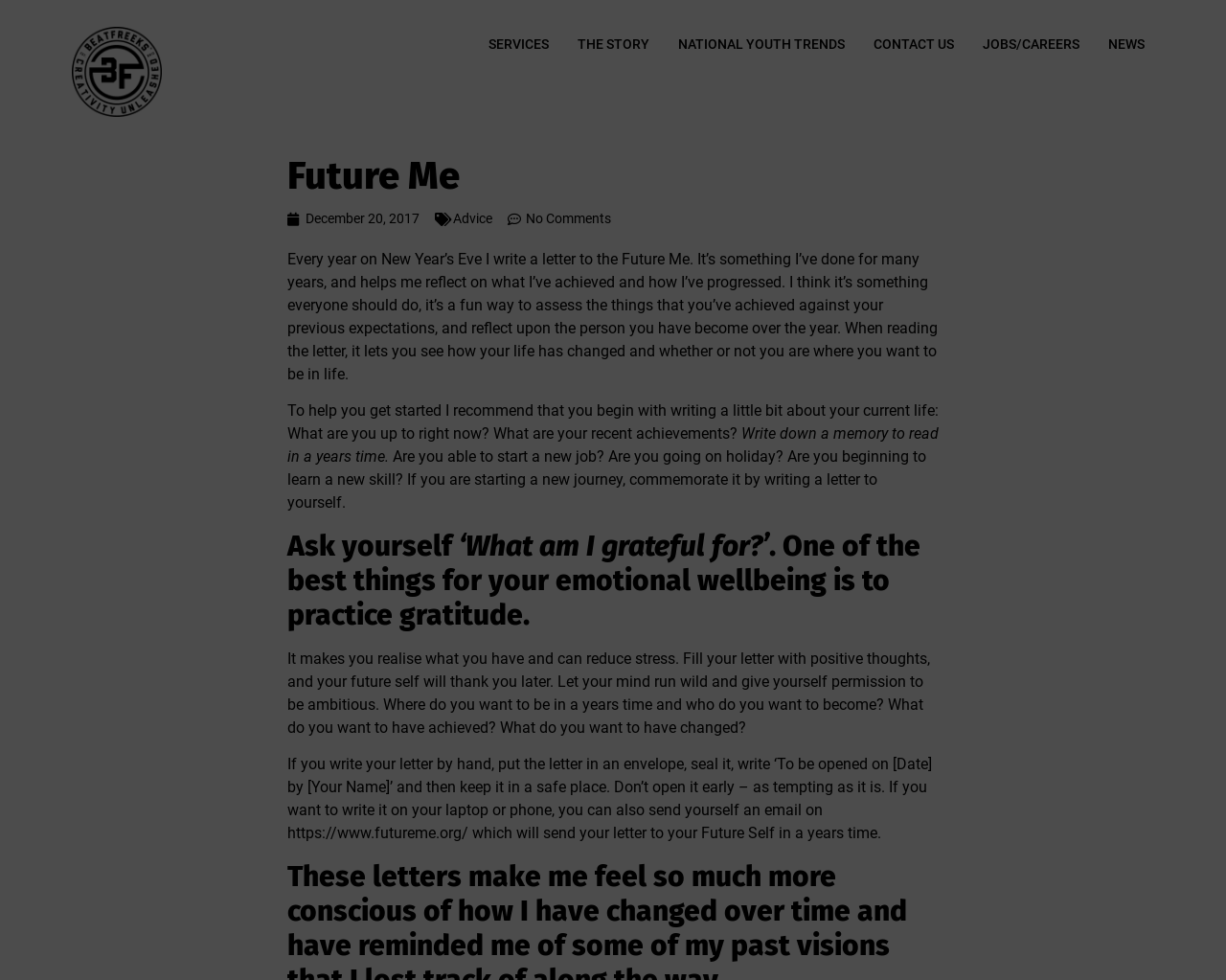Can you specify the bounding box coordinates of the area that needs to be clicked to fulfill the following instruction: "Click on SERVICES"?

[0.398, 0.022, 0.448, 0.067]